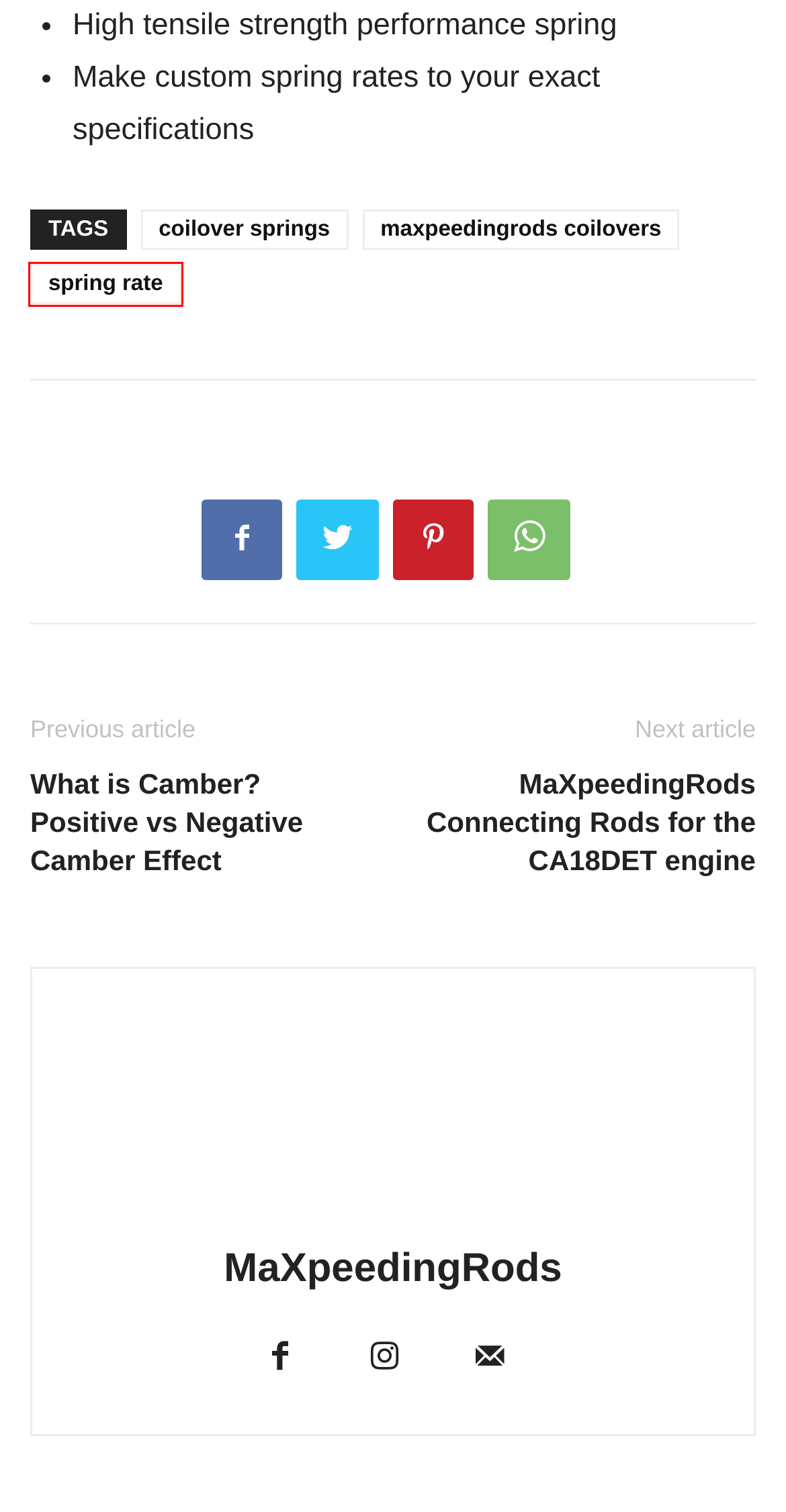A screenshot of a webpage is given, marked with a red bounding box around a UI element. Please select the most appropriate webpage description that fits the new page after clicking the highlighted element. Here are the candidates:
A. maxpeedingrods coilovers | MaXpeedingRods Blog
B. Low Rider | MaXpeedingRods Blog
C. MaXpeedingRods Connecting Rods for the CA18DET engine | MaXpeedingRods Blog
D. spring rate | MaXpeedingRods Blog
E. coilover springs | MaXpeedingRods Blog
F. MaXpeedingRods | MaXpeedingRods Blog
G. Conrods Tuners | MaXpeedingRods Blog
H. What is Camber? Positive vs Negative Camber Effect | MaXpeedingRods Blog

D